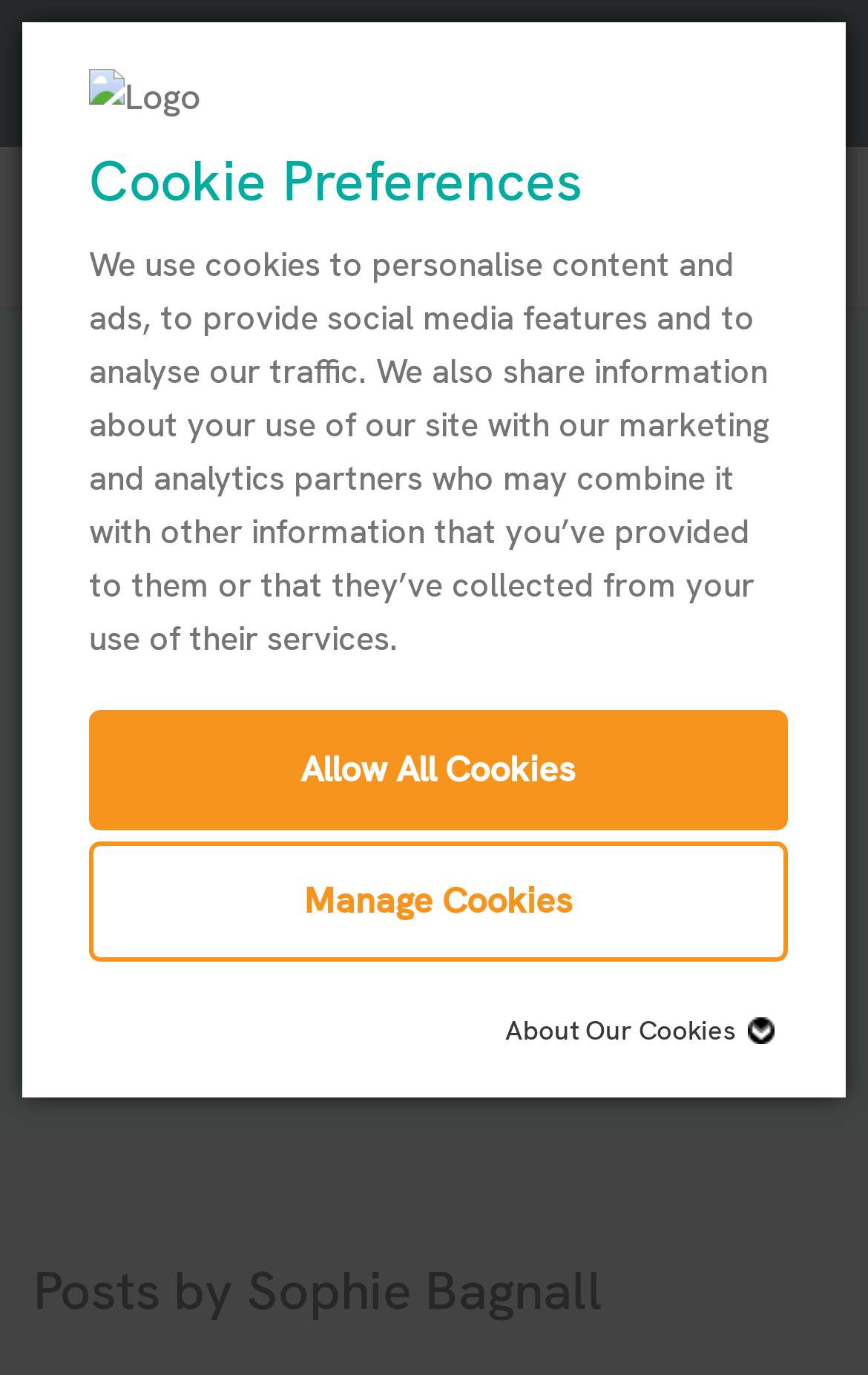Give a concise answer using only one word or phrase for this question:
What is the purpose of the cookies on the website?

Personalise content and ads